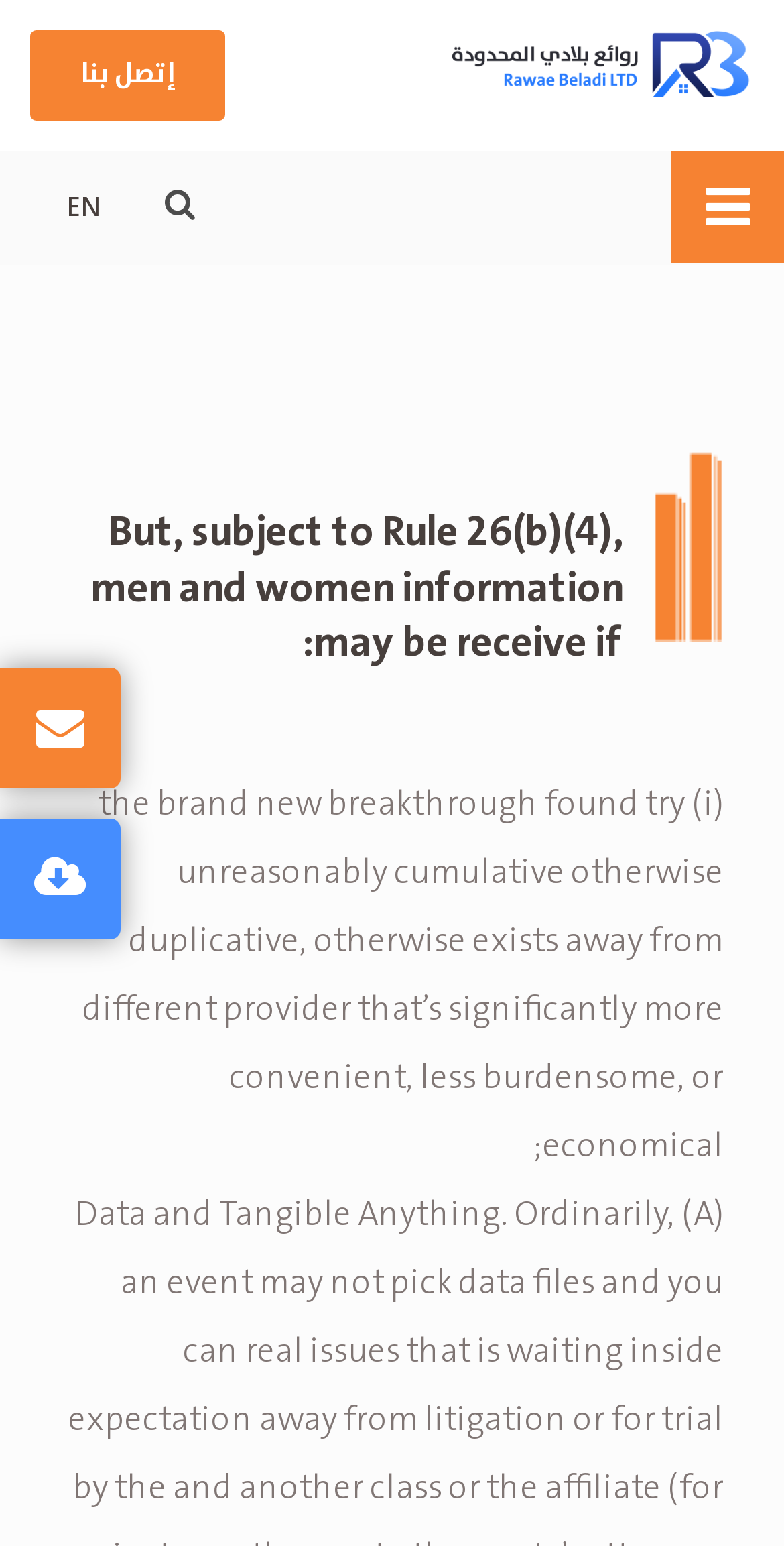Mark the bounding box of the element that matches the following description: "name="s" placeholder="Search …" title="Search for:"".

None